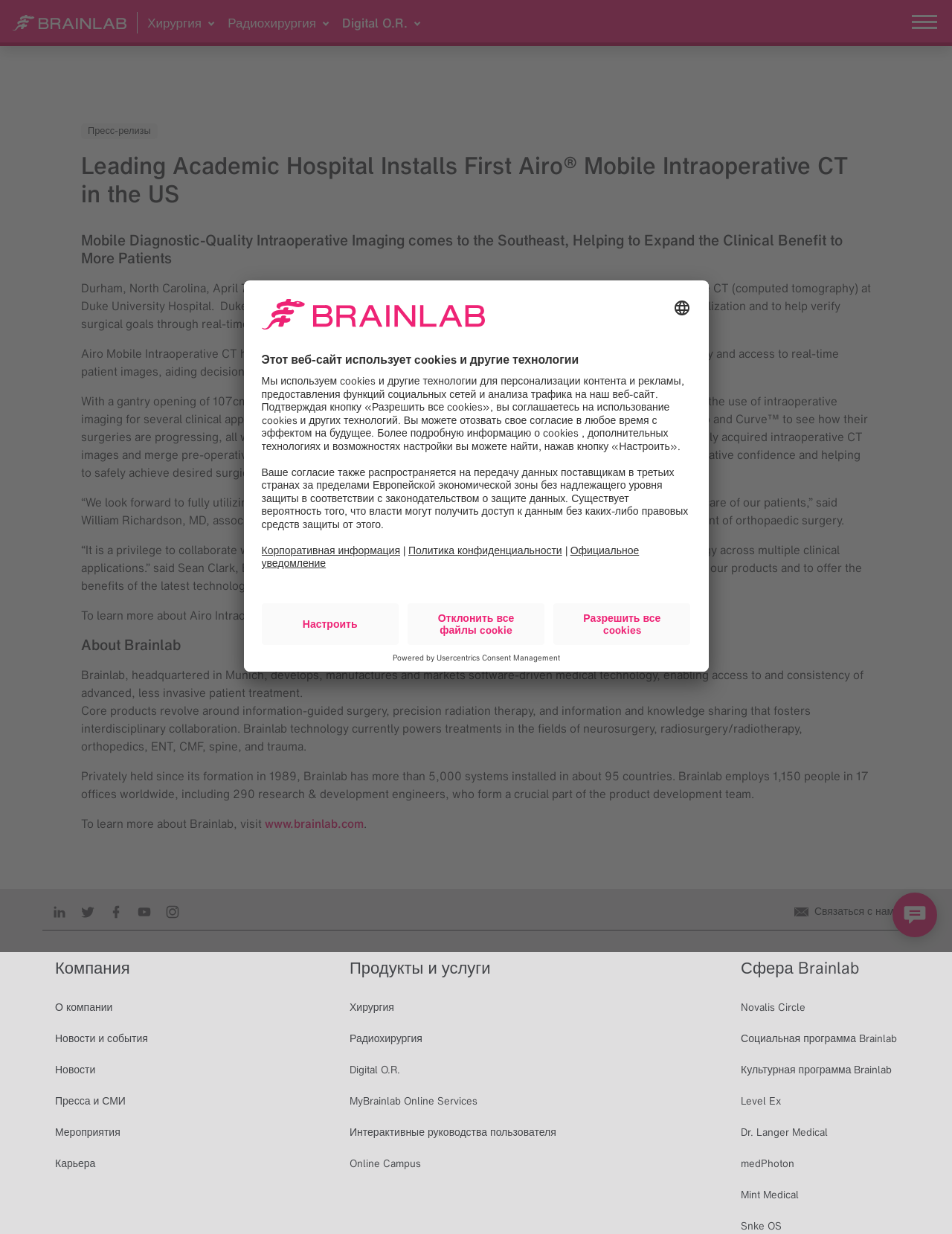What is the name of the department where William Richardson is the vice chairman?
Answer with a single word or phrase by referring to the visual content.

Department of Orthopaedic Surgery